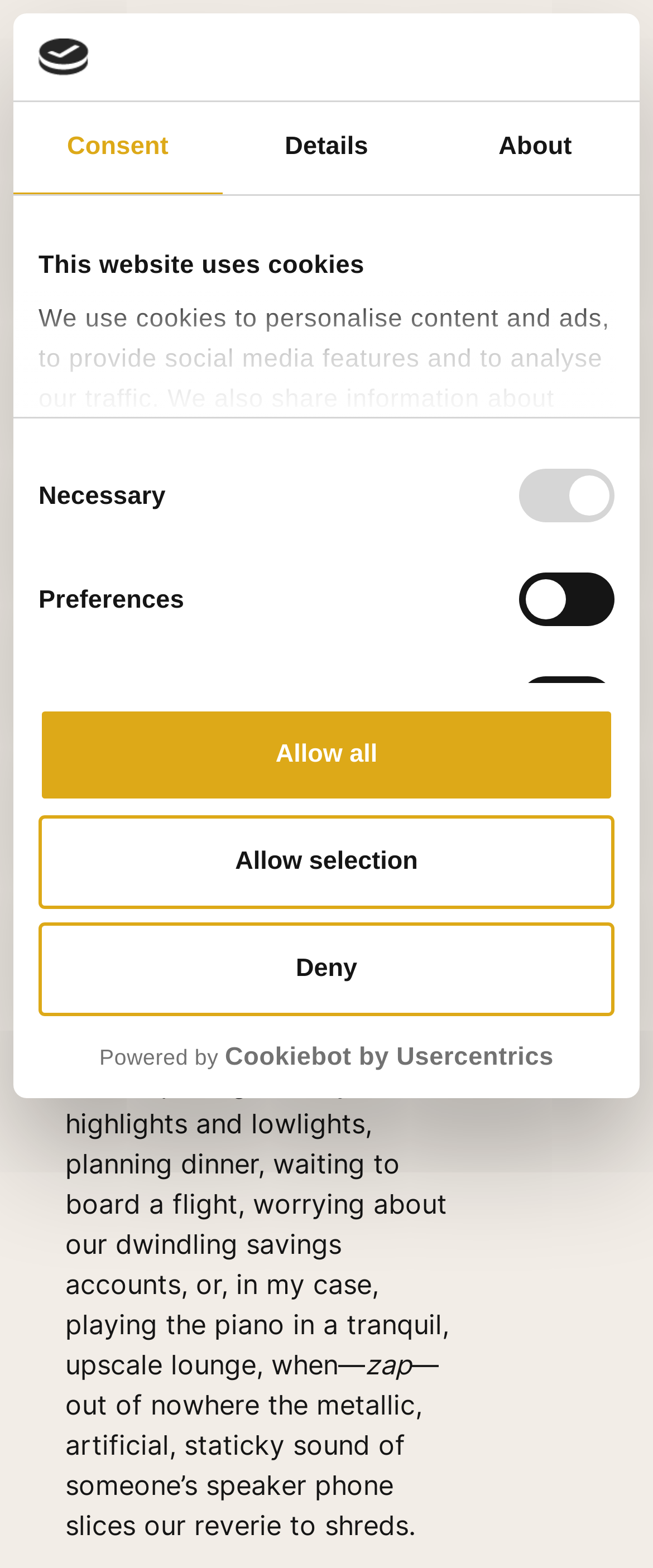Given the element description Allow all, predict the bounding box coordinates for the UI element in the webpage screenshot. The format should be (top-left x, top-left y, bottom-right x, bottom-right y), and the values should be between 0 and 1.

[0.059, 0.451, 0.941, 0.511]